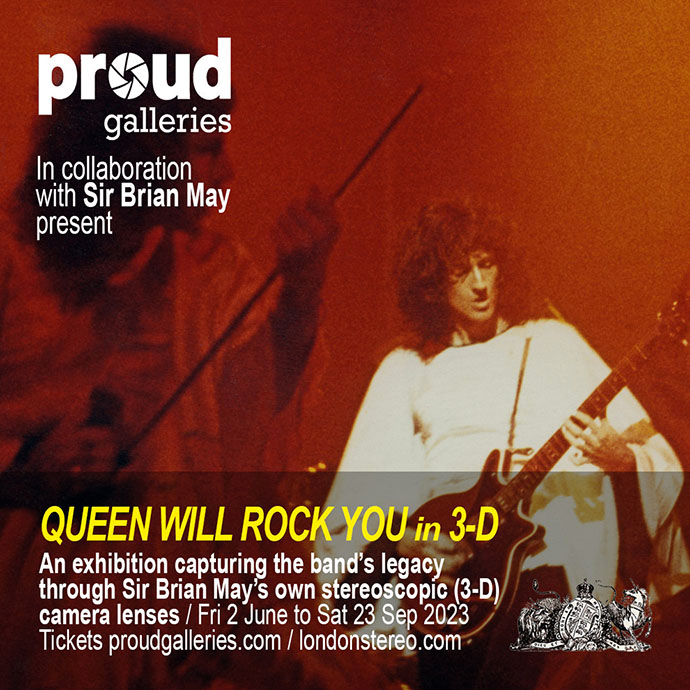Who collaborated with Proud Galleries for the exhibition?
Please answer using one word or phrase, based on the screenshot.

Sir Brian May